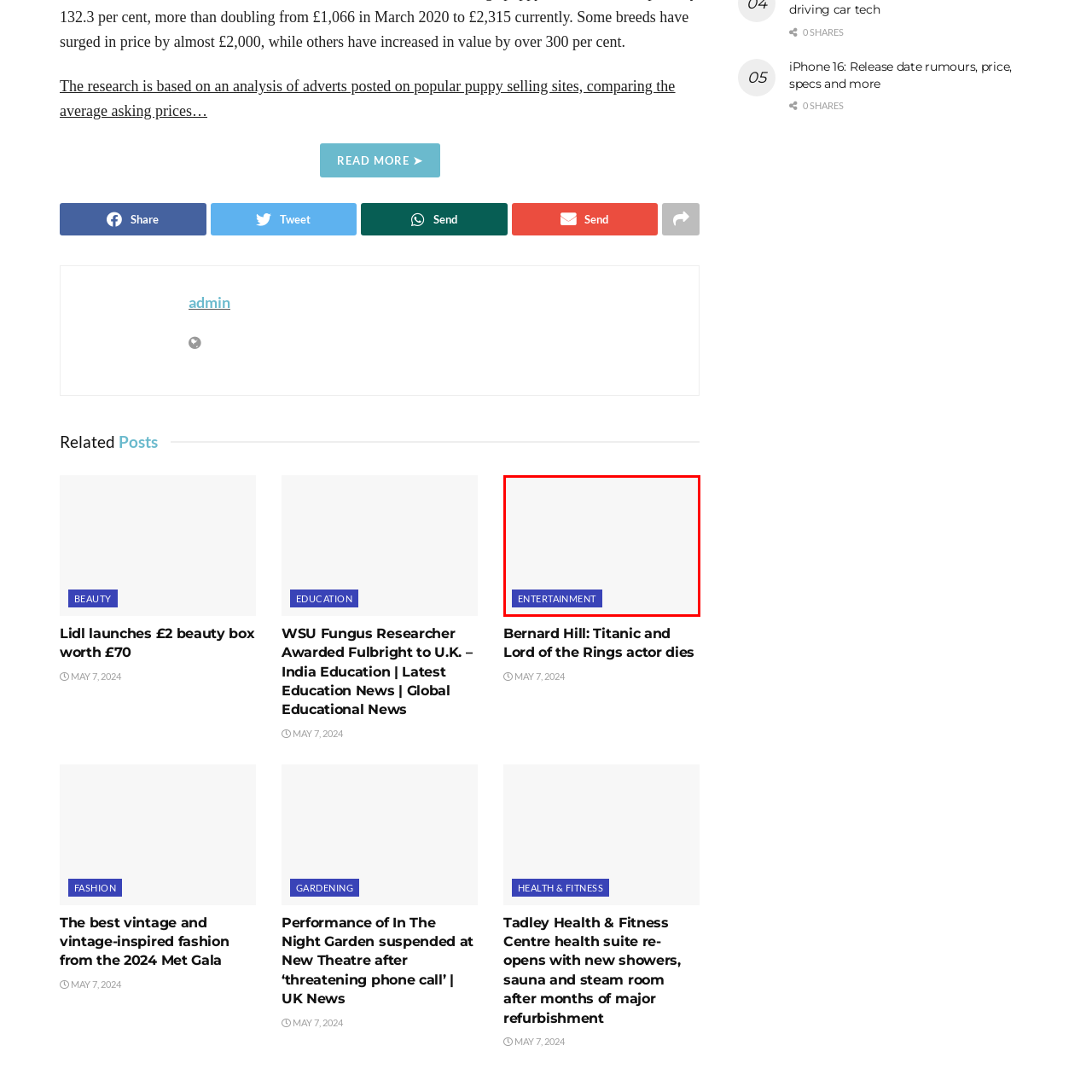Observe the image enclosed by the red rectangle, What is the purpose of the 'ENTERTAINMENT' heading?
 Give a single word or phrase as your answer.

To attract readers' attention